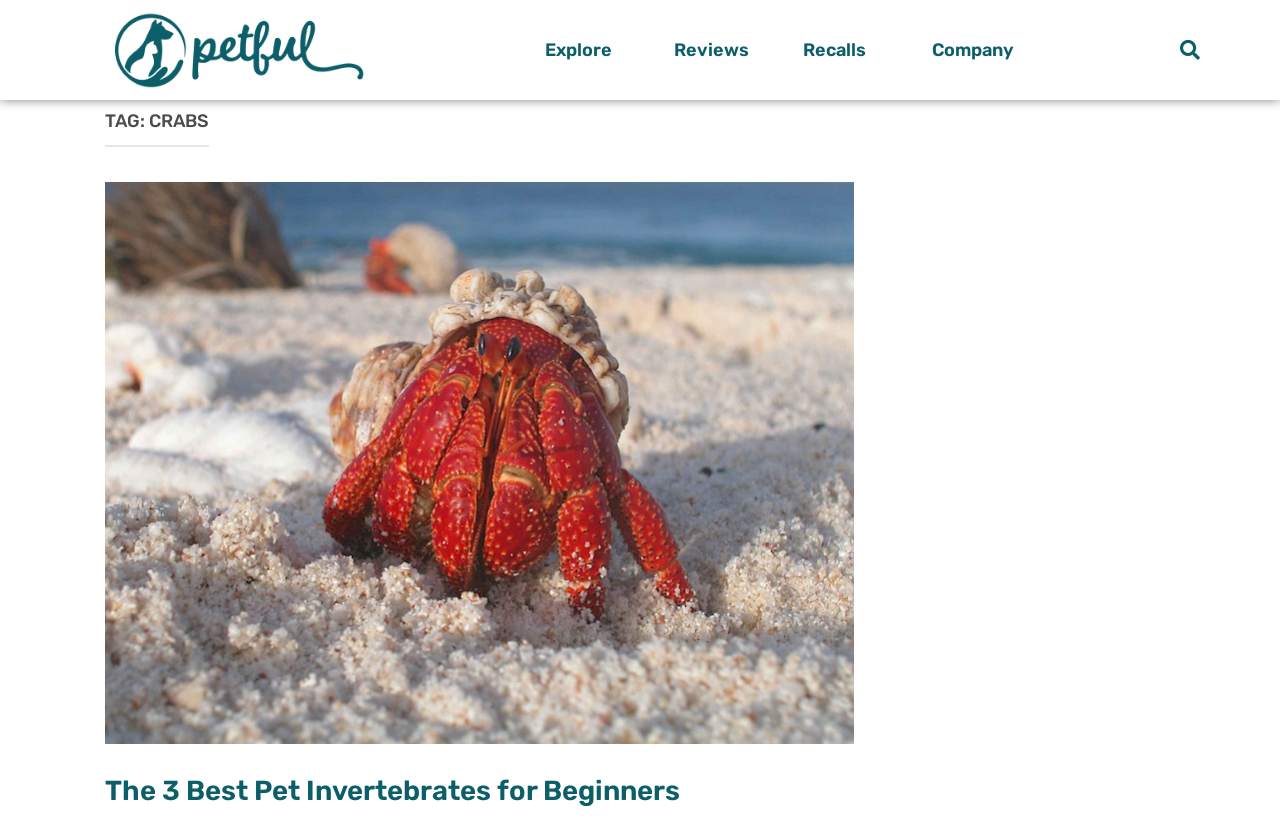Provide the bounding box coordinates for the UI element described in this sentence: "Open post". The coordinates should be four float values between 0 and 1, i.e., [left, top, right, bottom].

[0.082, 0.217, 0.667, 0.887]